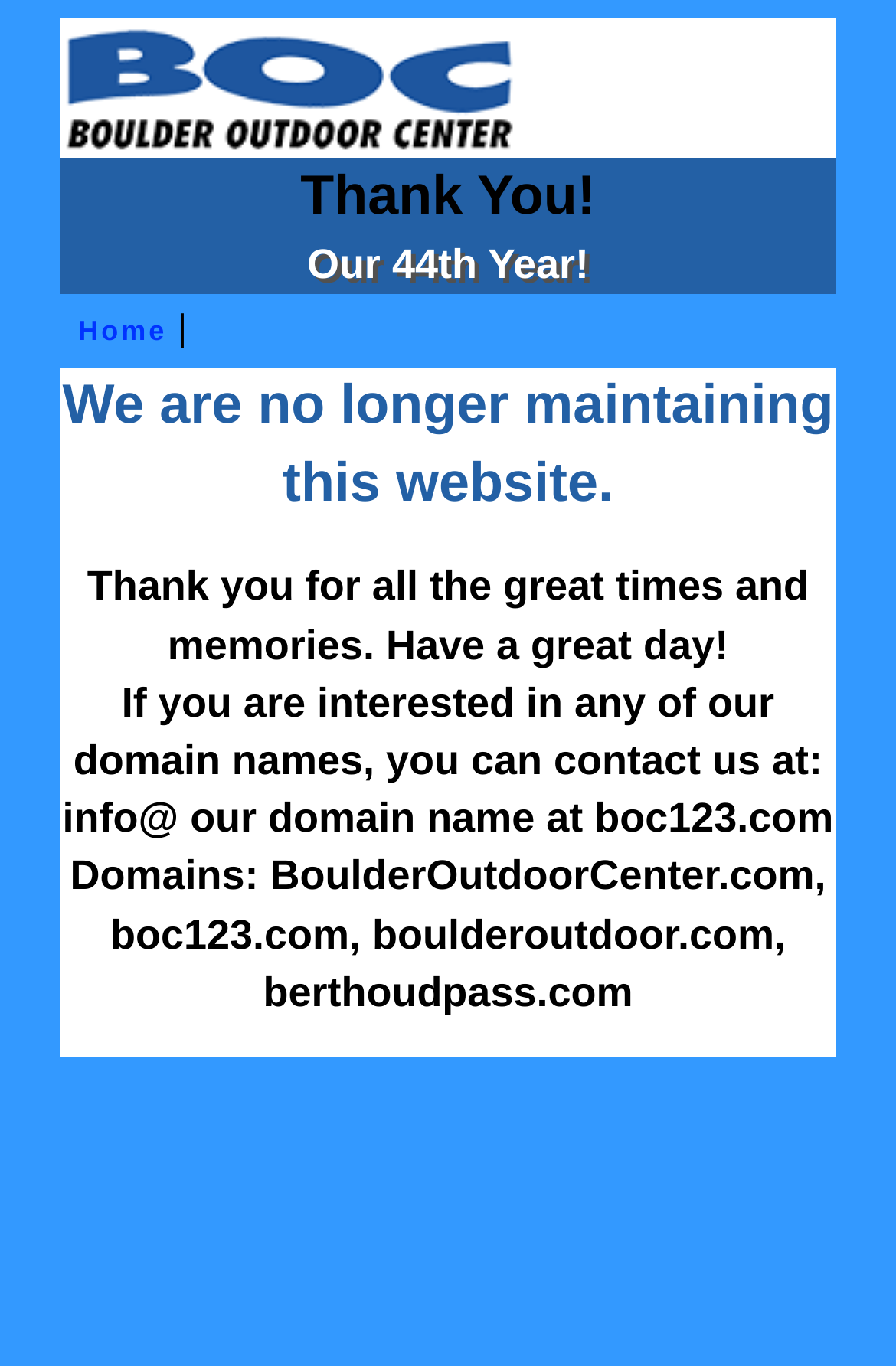Using the element description: "Home", determine the bounding box coordinates. The coordinates should be in the format [left, top, right, bottom], with values between 0 and 1.

[0.075, 0.23, 0.187, 0.254]